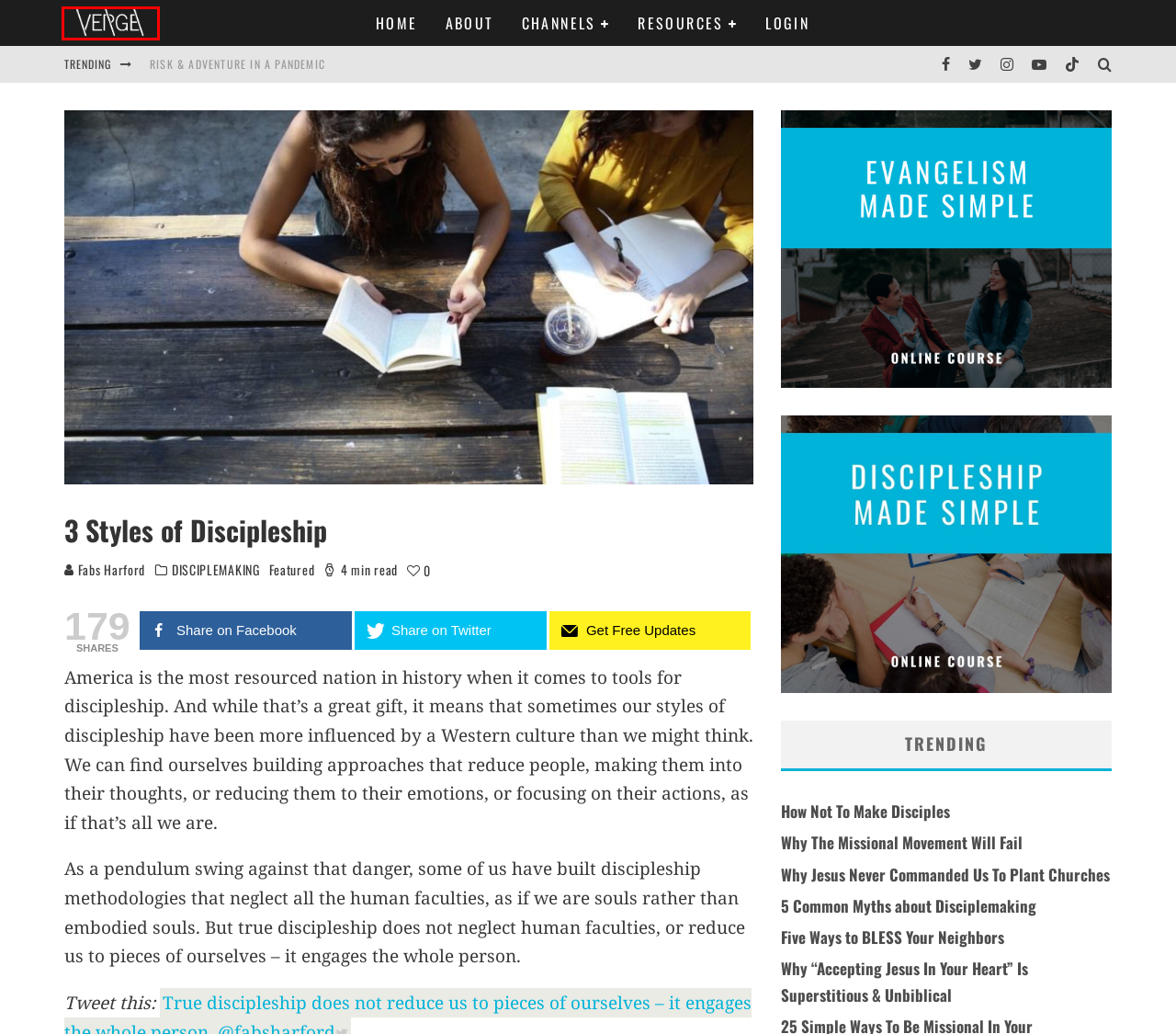Given a screenshot of a webpage featuring a red bounding box, identify the best matching webpage description for the new page after the element within the red box is clicked. Here are the options:
A. Disciplemaking Movements, Then And Now | Verge Network
B. Mike Breen: Why The Missional Movement Will Fail | ARTICLE | Verge Network
C. Five Ways to Bless Your Neighbors - Dave Ferguson | Verge Network
D. Verge Network
E. DISCIPLEMAKING | Verge Network
F. 5 Common Myths about Disciplemaking | Verge Network
G. How Influencer Culture Is Killing The Church | Verge Network
H. Francis Chan - How Not To Make Disciples | Verge Network

D